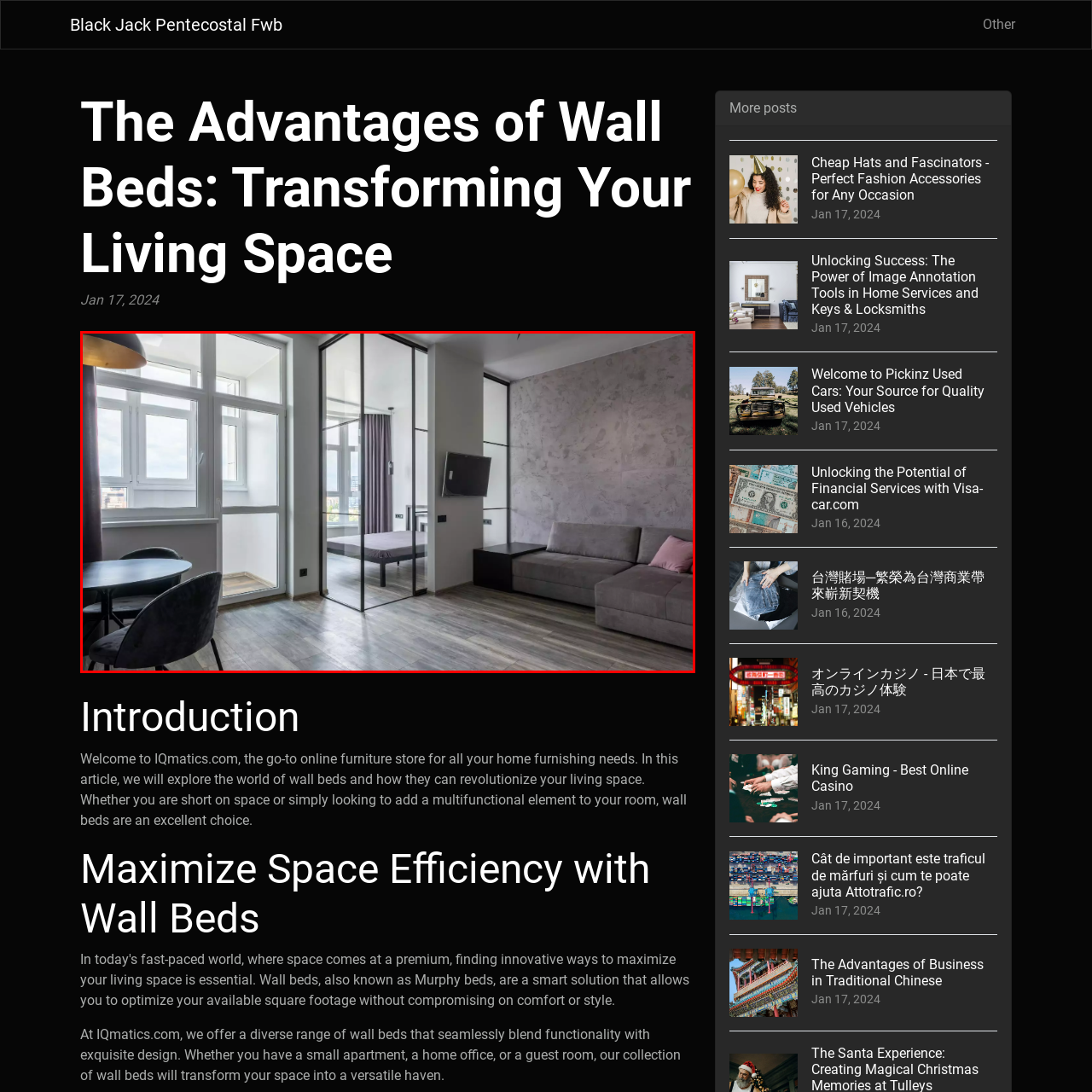Direct your attention to the red-outlined image and answer the question in a word or phrase: What is mounted on the wall in the background?

A television